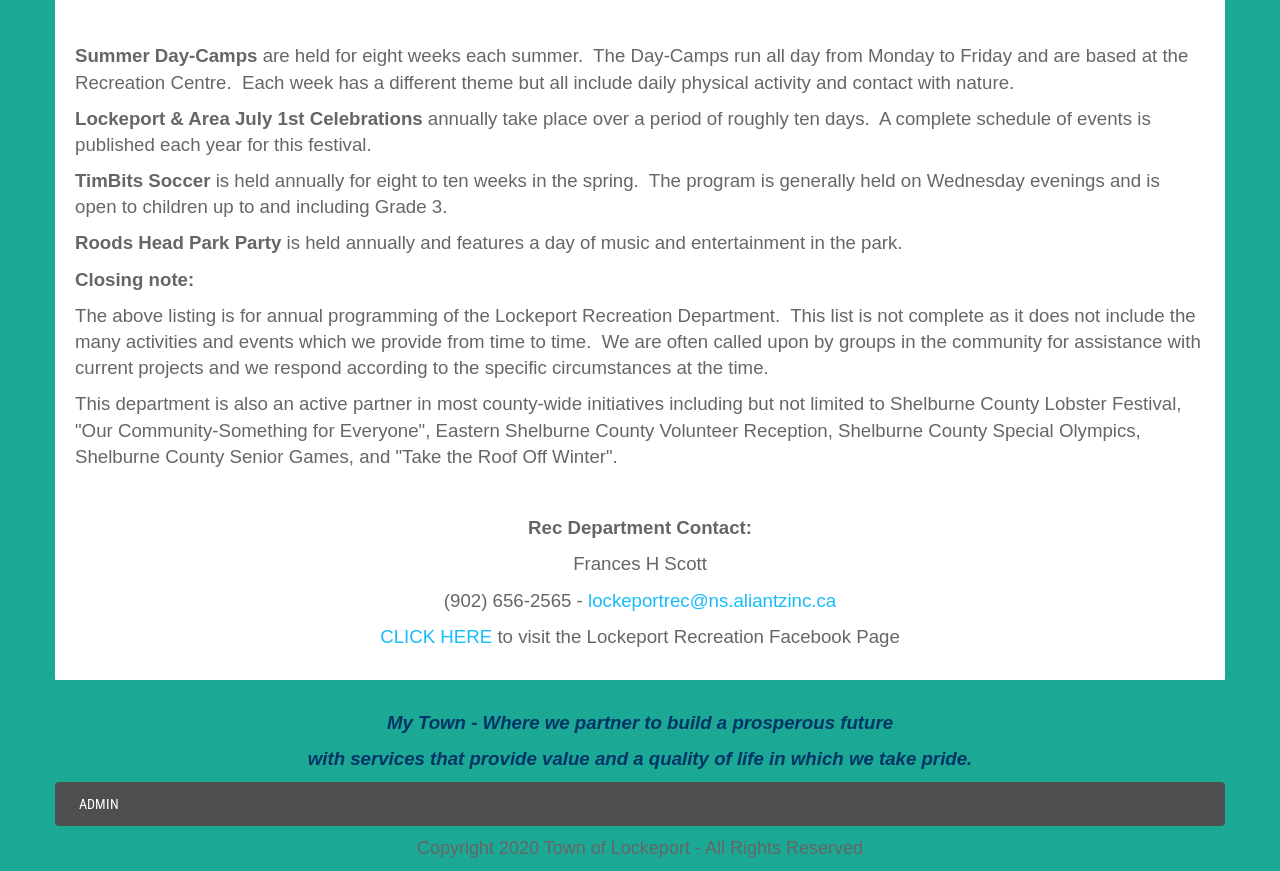Given the following UI element description: "Admin", find the bounding box coordinates in the webpage screenshot.

[0.05, 0.906, 0.105, 0.941]